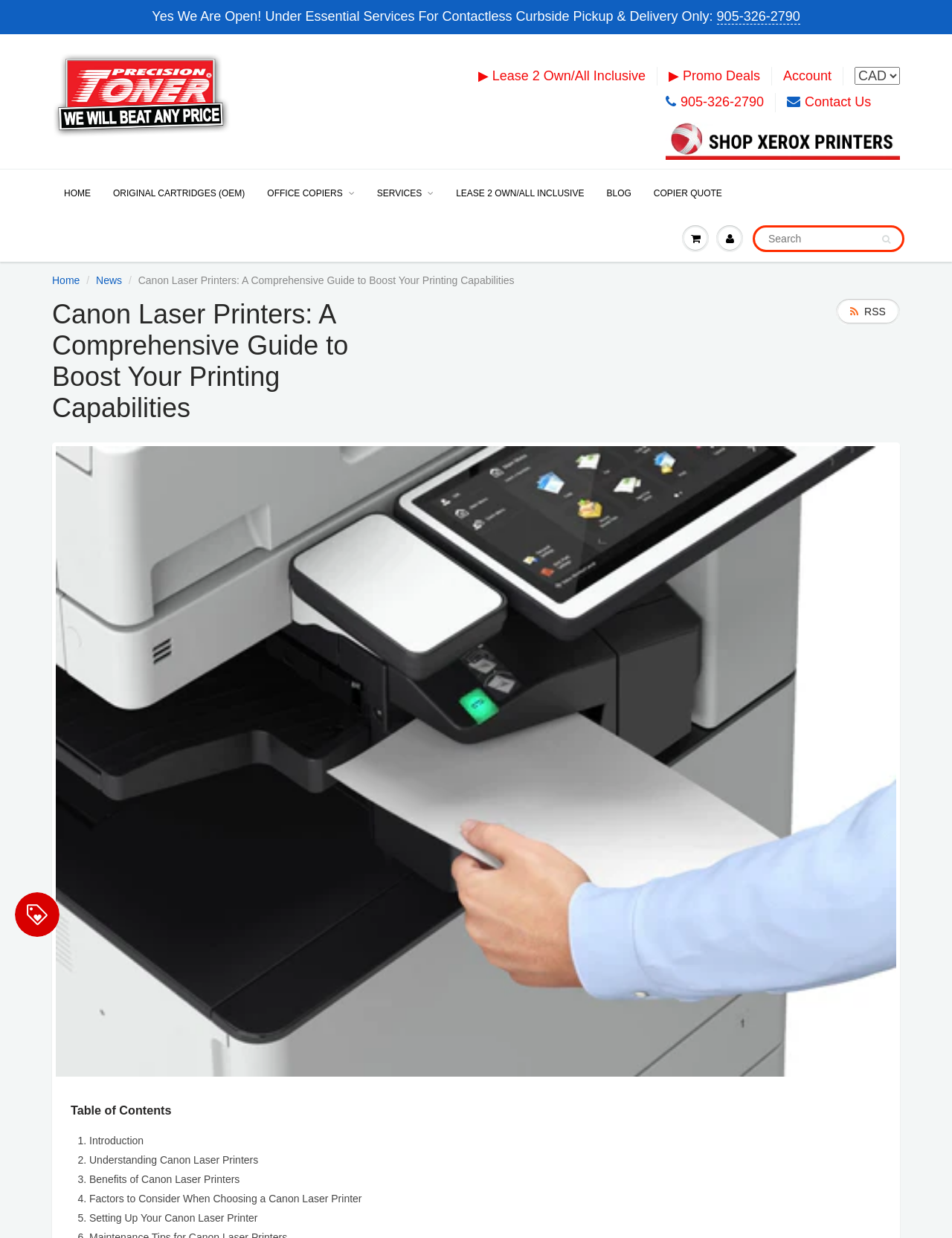What is the main topic of this webpage?
Using the information presented in the image, please offer a detailed response to the question.

I determined the main topic by reading the heading 'Canon Laser Printers: A Comprehensive Guide to Boost Your Printing Capabilities' and noticing that the webpage is focused on providing information about Canon Laser Printers.